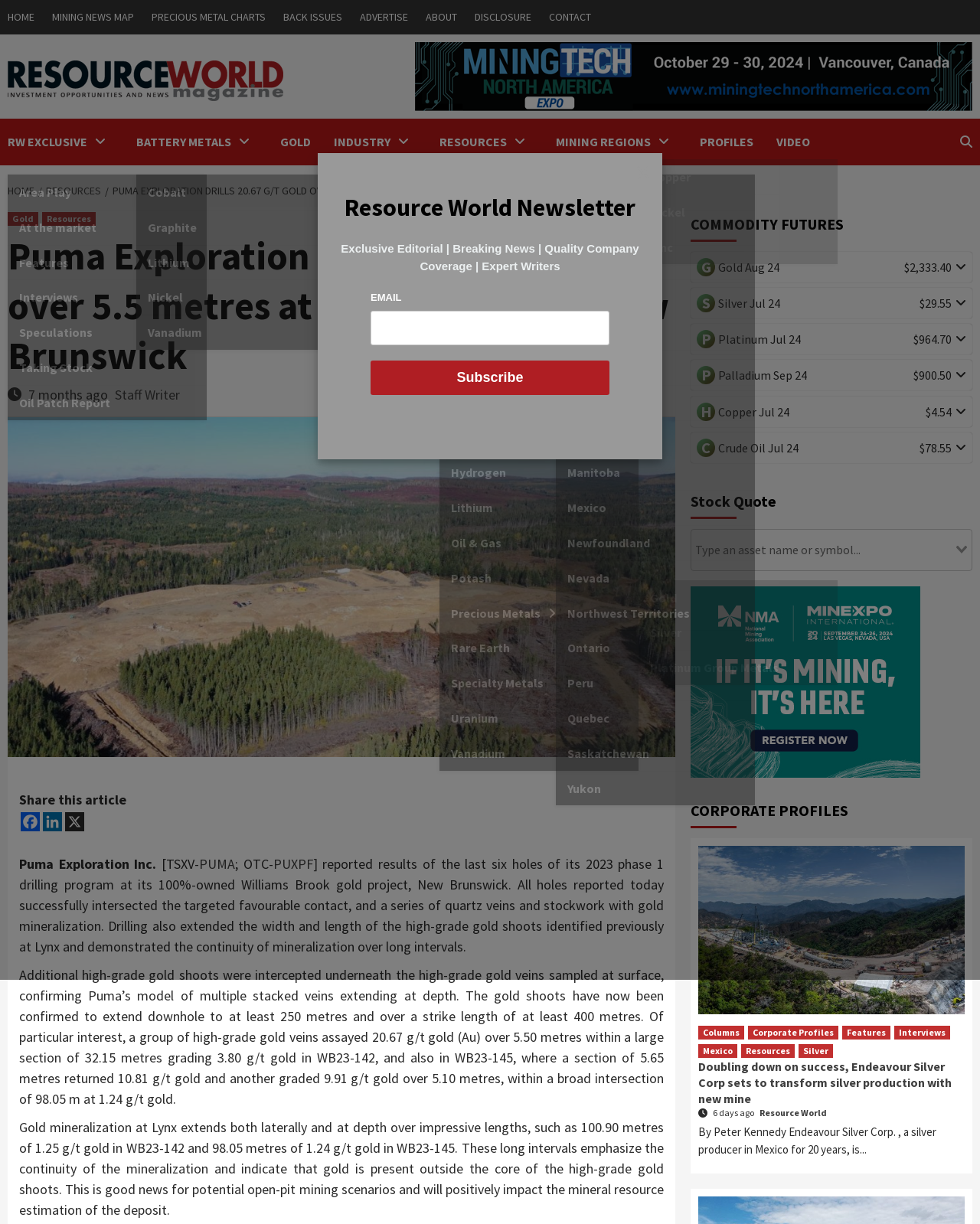How many metres of gold mineralization is reported in WB23-142?
Using the information from the image, provide a comprehensive answer to the question.

The article states that gold mineralization at Lynx extends both laterally and at depth over impressive lengths, such as 100.90 metres of 1.25 g/t gold in WB23-142.